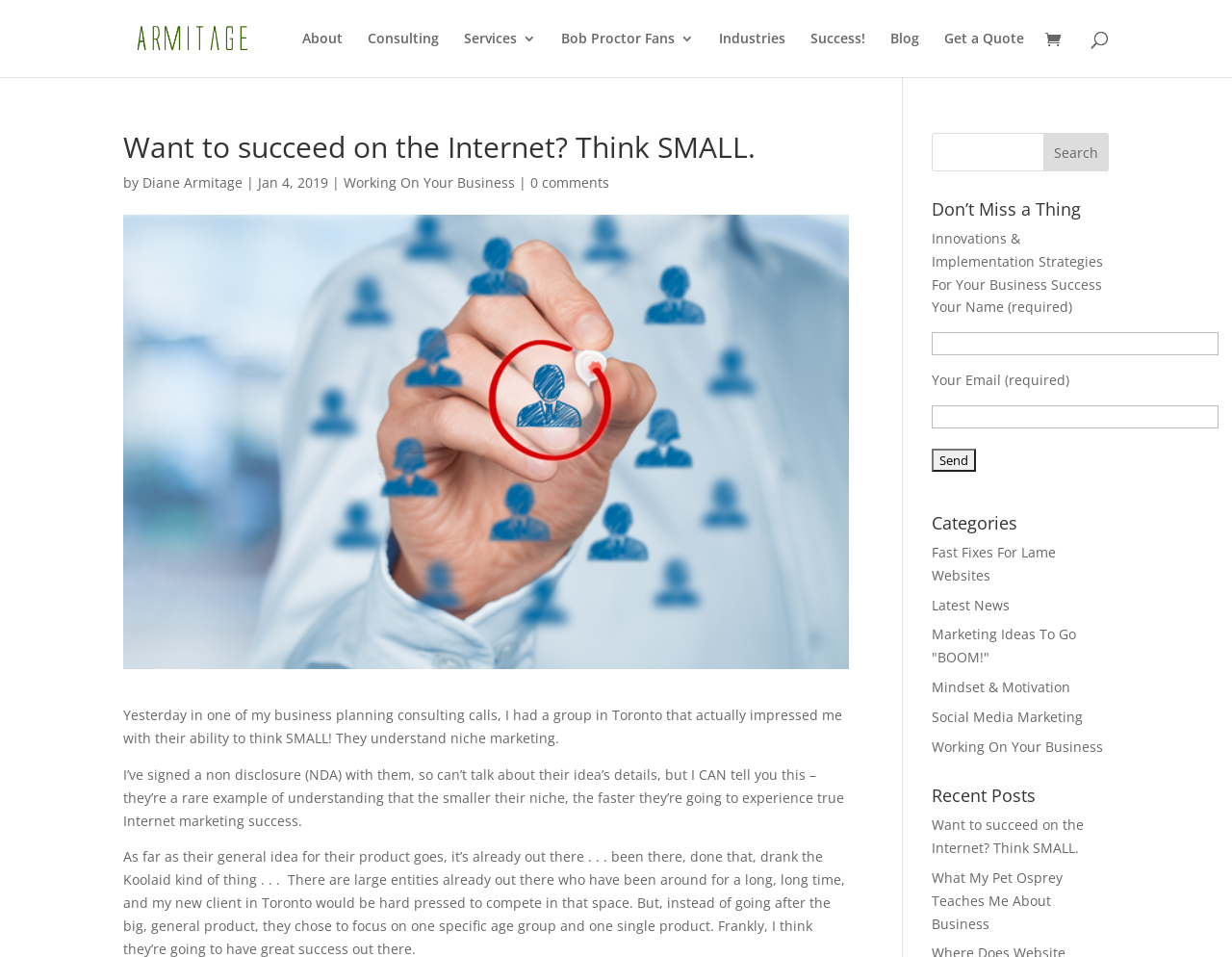What is the topic of the latest post?
With the help of the image, please provide a detailed response to the question.

I looked at the 'Recent Posts' section and found the latest post, which is titled 'Want to succeed on the Internet? Think SMALL.'.